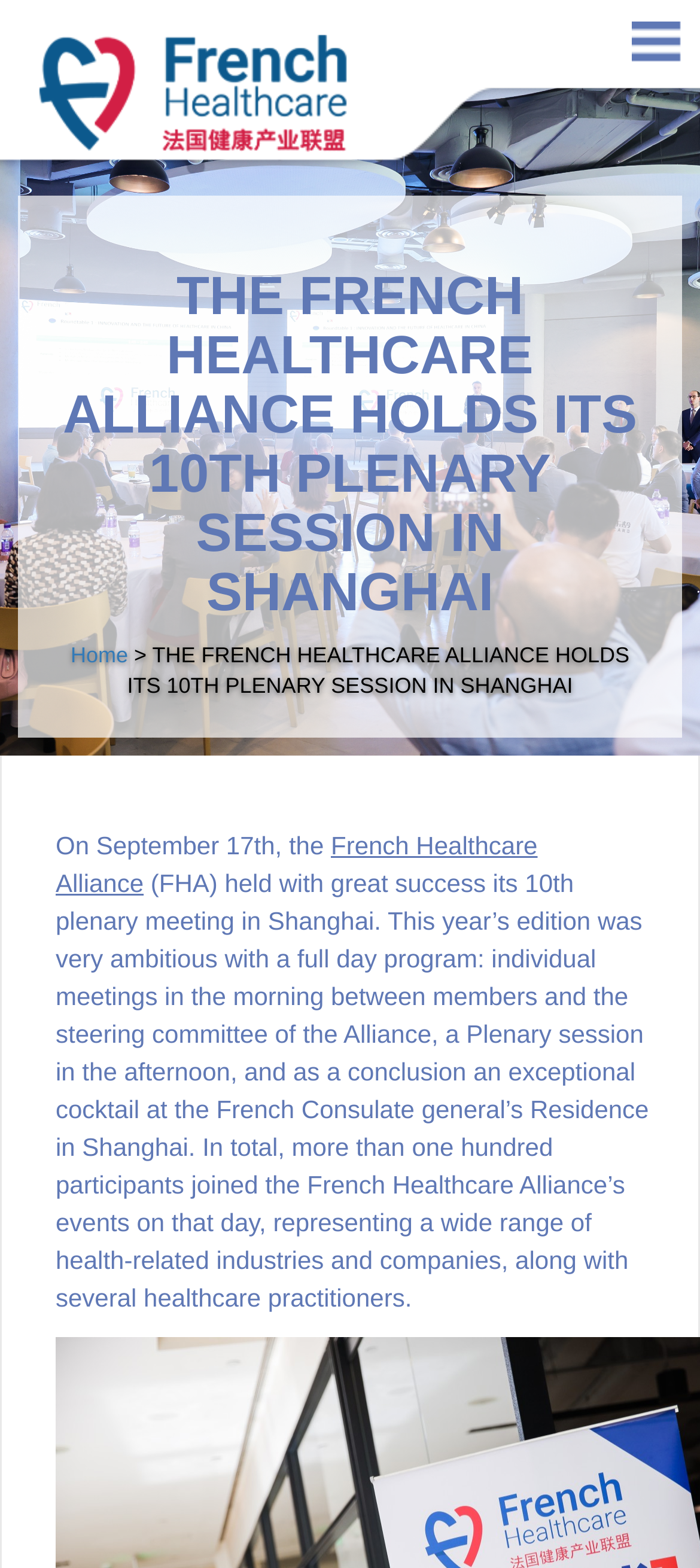Please find and provide the title of the webpage.

THE FRENCH HEALTHCARE ALLIANCE HOLDS ITS 10TH PLENARY SESSION IN SHANGHAI